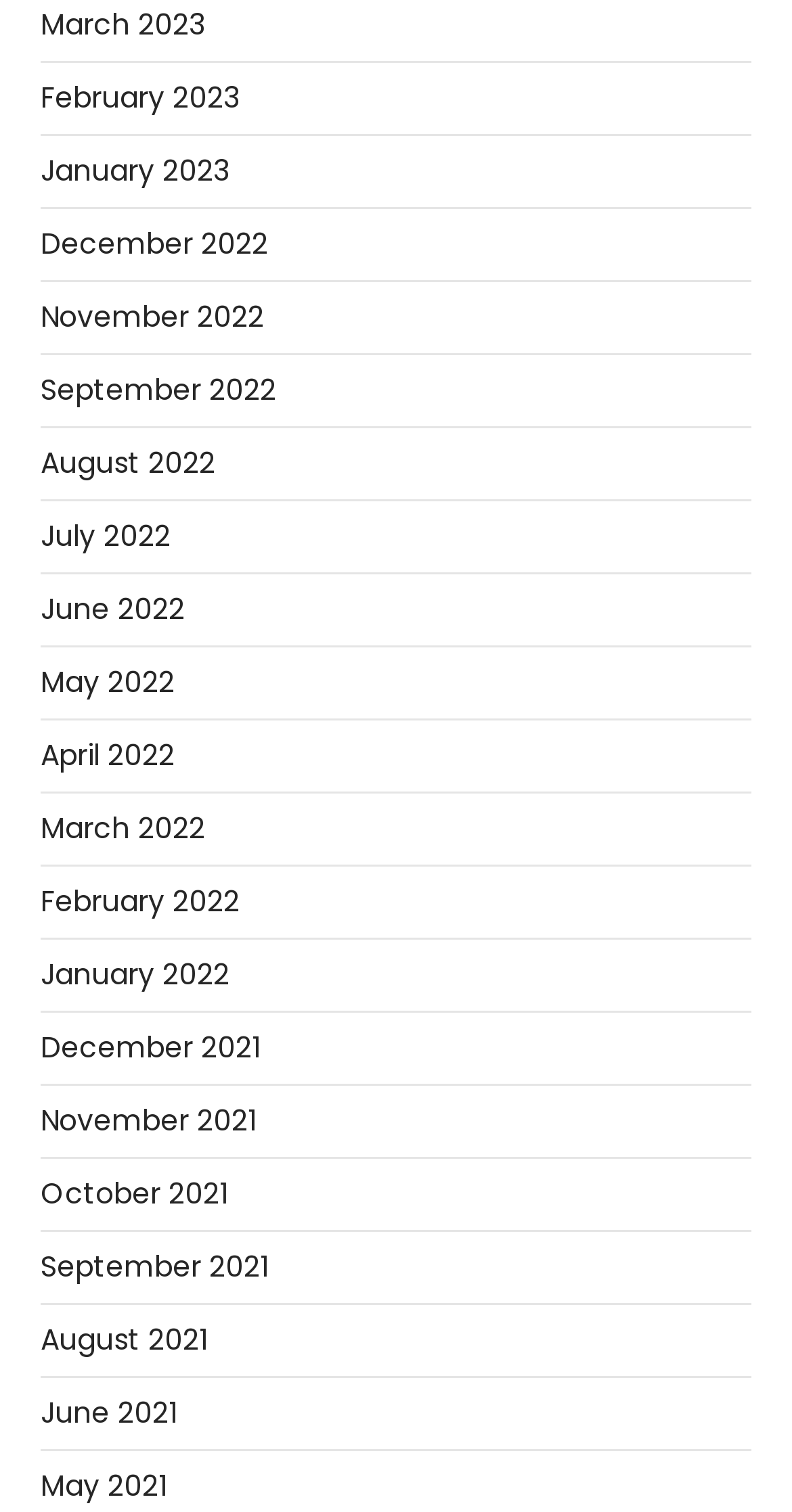Find the bounding box coordinates for the area you need to click to carry out the instruction: "View August 2021". The coordinates should be four float numbers between 0 and 1, indicated as [left, top, right, bottom].

[0.051, 0.873, 0.262, 0.9]